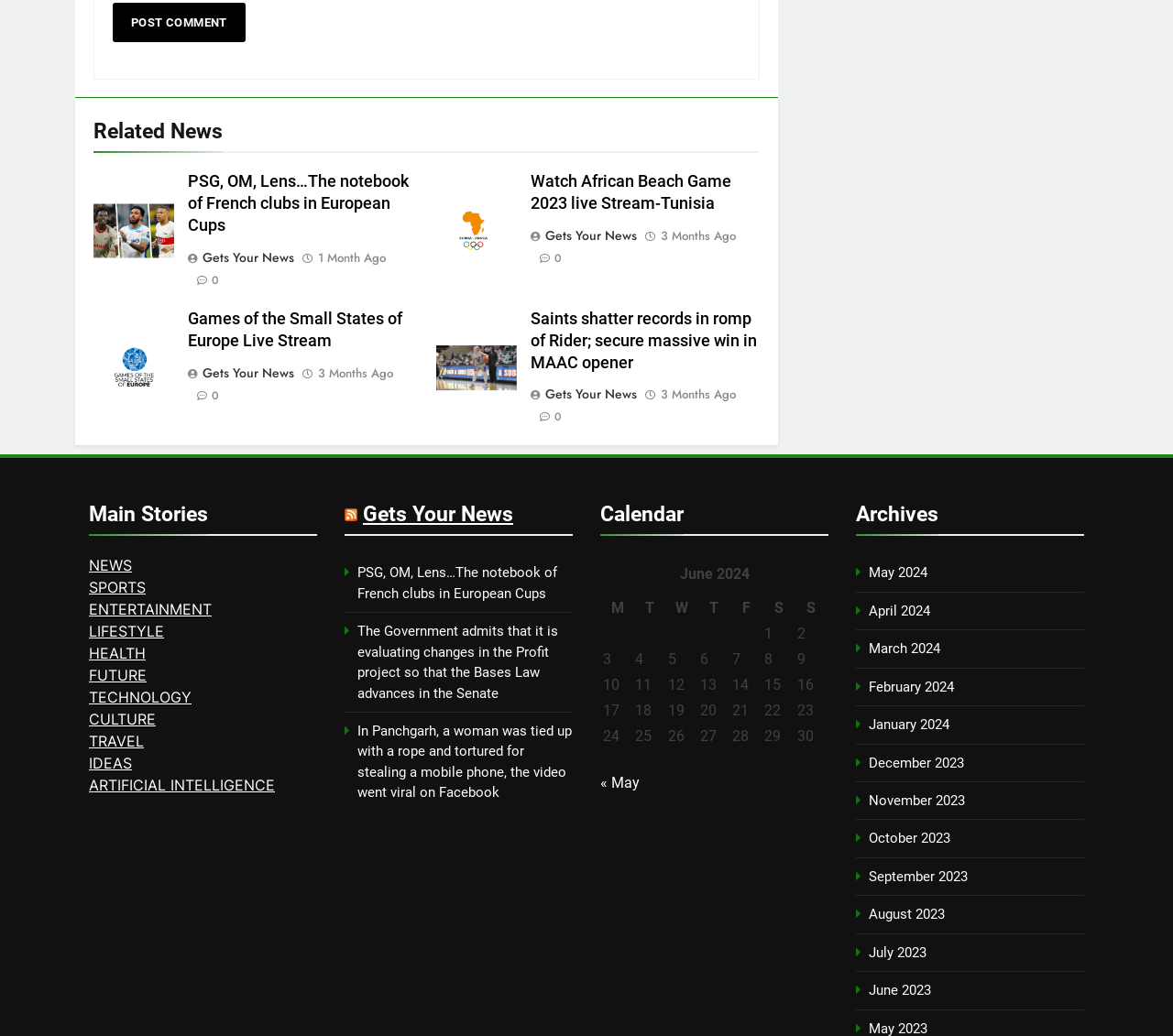Select the bounding box coordinates of the element I need to click to carry out the following instruction: "Click the 'Post Comment' button".

[0.096, 0.003, 0.209, 0.041]